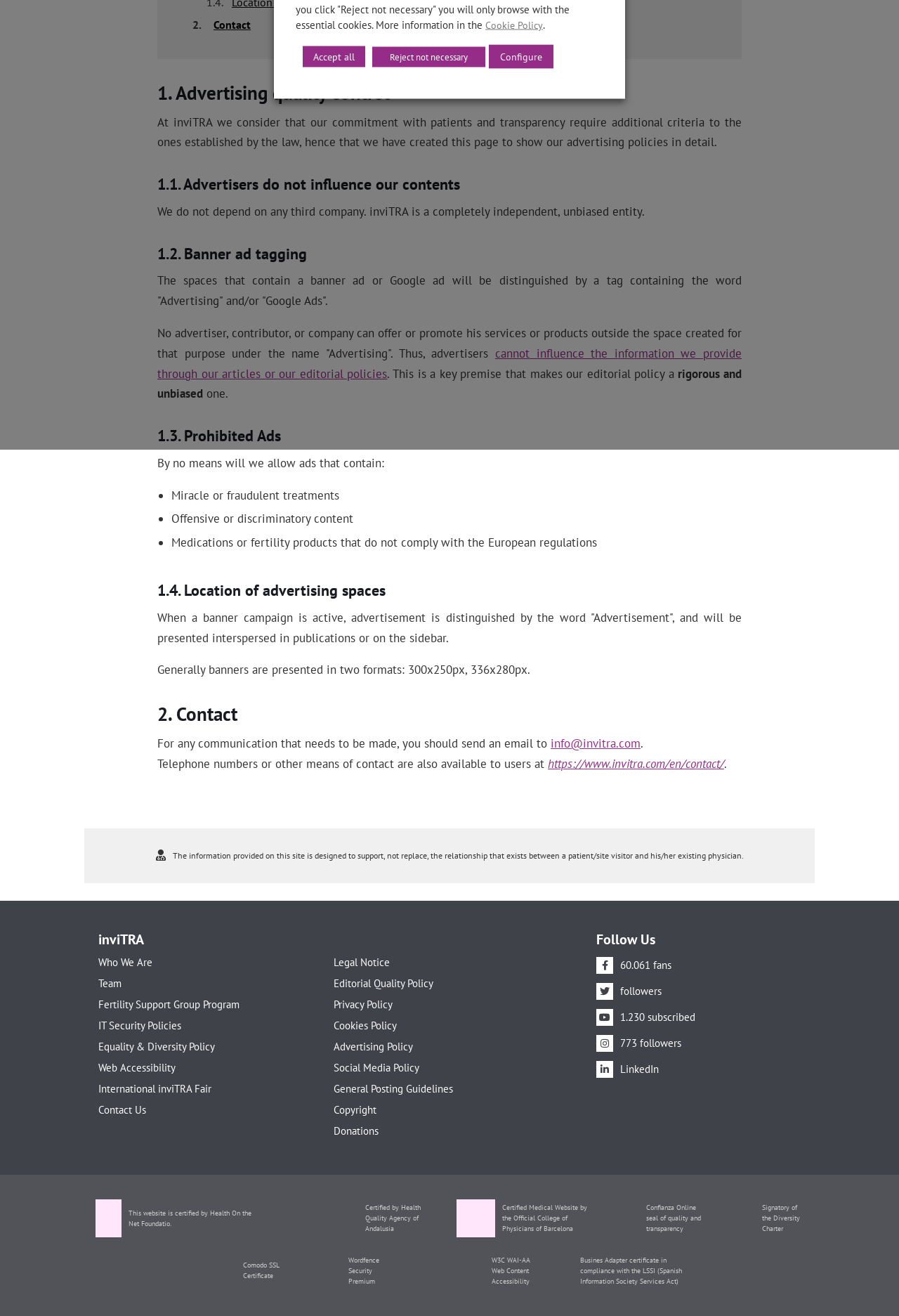Provide the bounding box coordinates of the UI element that matches the description: "Legal Notice".

[0.371, 0.727, 0.614, 0.735]